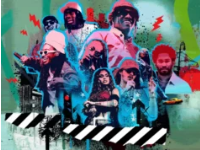Generate an in-depth description of the visual content.

This vibrant and dynamic image features a collage of musicians and artists, each exuding a sense of energy and creativity. The background is a bold mix of greens and blues, overlaid with graphic elements like lightning bolts and abstract shapes that enhance the lively atmosphere. Prominent figures in the image are engaged in various poses, representing a diverse range of musical styles, perhaps hinting at collaboration within the Atlanta music scene. In the foreground, a black and white striped barrier adds a striking contrast, symbolizing both a boundary and a creative junction. This artwork encapsulates the spirit of community and artistic expression in the music industry, inviting viewers to explore the collaborative journey of artists.